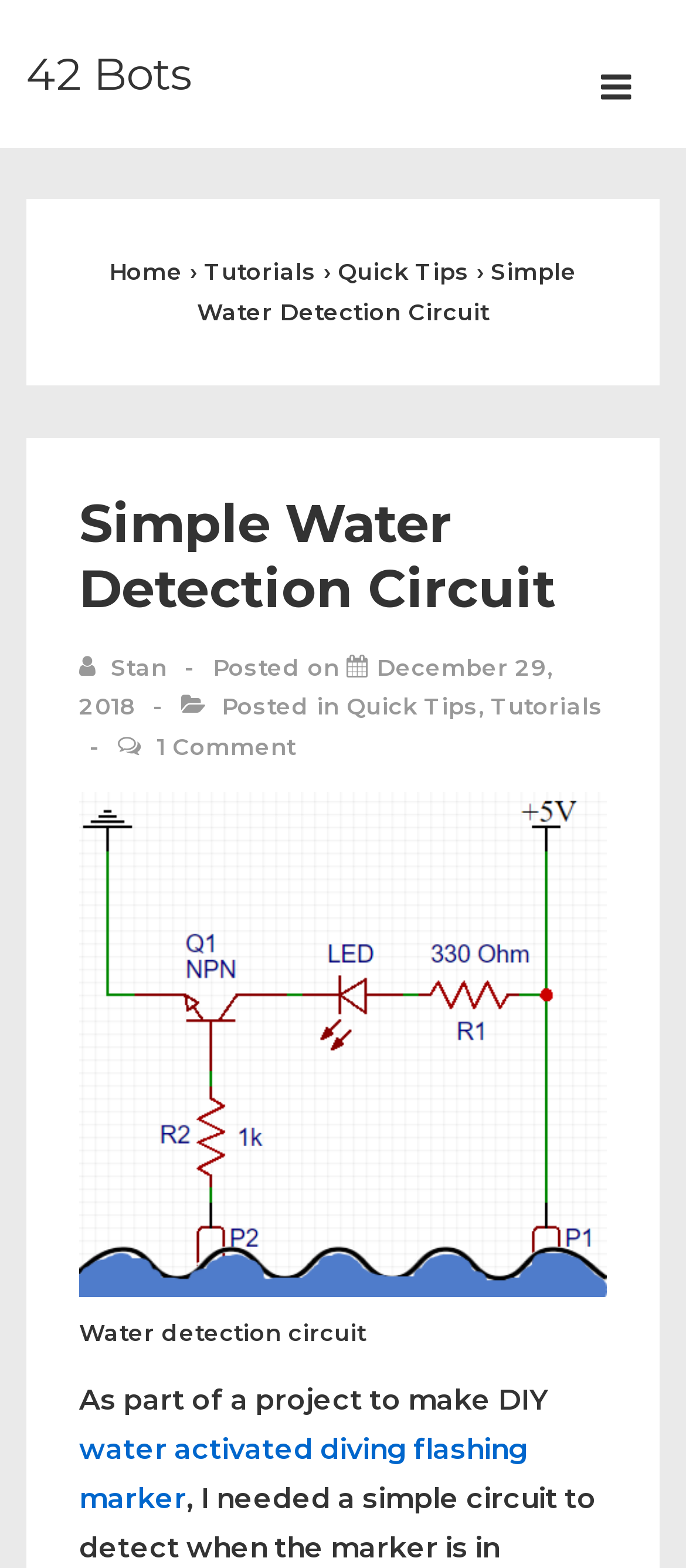Find the bounding box coordinates of the element to click in order to complete the given instruction: "Check the 1 Comment."

[0.228, 0.467, 0.431, 0.485]